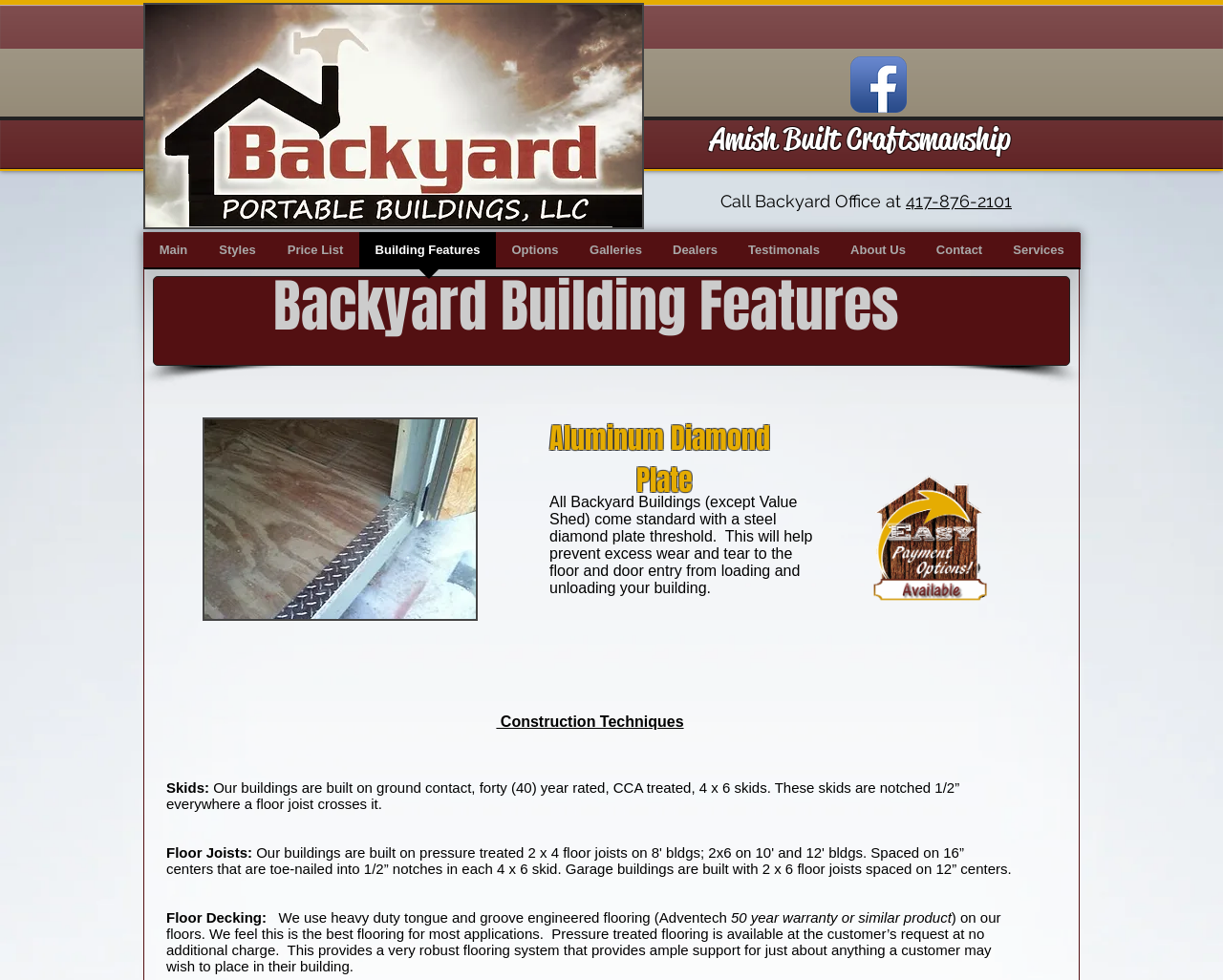Identify the bounding box coordinates of the region that needs to be clicked to carry out this instruction: "Click the Facebook App Icon". Provide these coordinates as four float numbers ranging from 0 to 1, i.e., [left, top, right, bottom].

[0.695, 0.058, 0.741, 0.115]